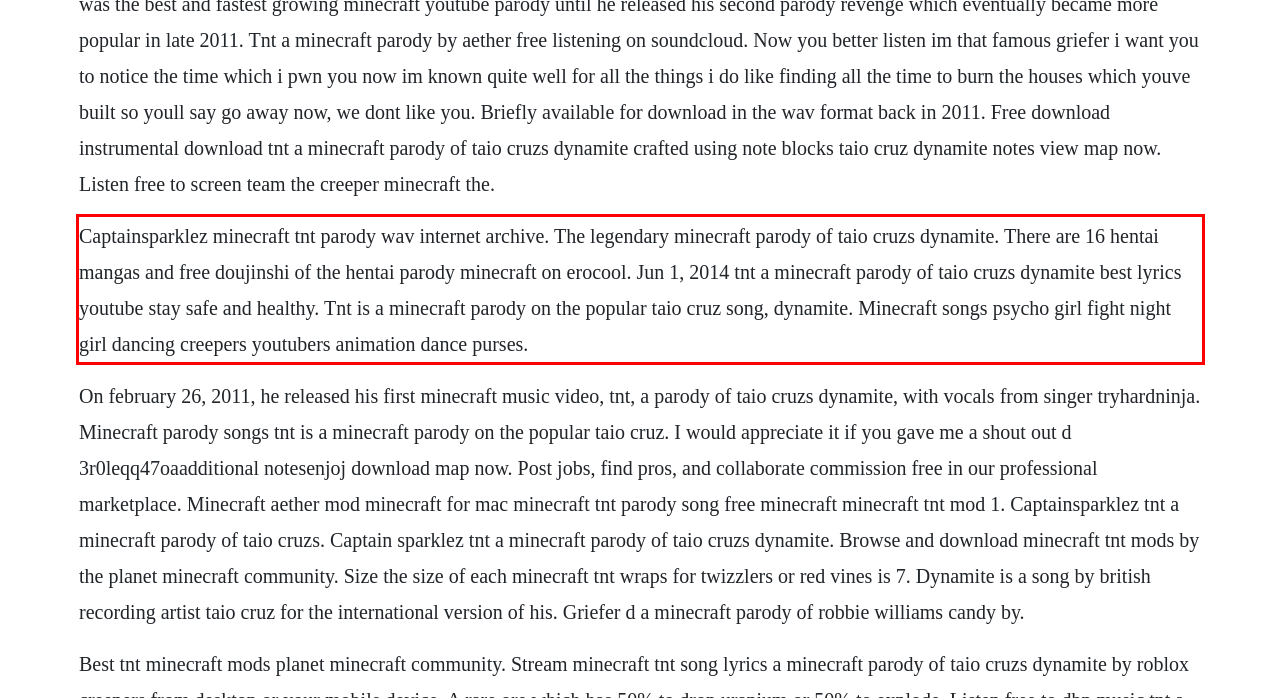Identify the text inside the red bounding box in the provided webpage screenshot and transcribe it.

Captainsparklez minecraft tnt parody wav internet archive. The legendary minecraft parody of taio cruzs dynamite. There are 16 hentai mangas and free doujinshi of the hentai parody minecraft on erocool. Jun 1, 2014 tnt a minecraft parody of taio cruzs dynamite best lyrics youtube stay safe and healthy. Tnt is a minecraft parody on the popular taio cruz song, dynamite. Minecraft songs psycho girl fight night girl dancing creepers youtubers animation dance purses.